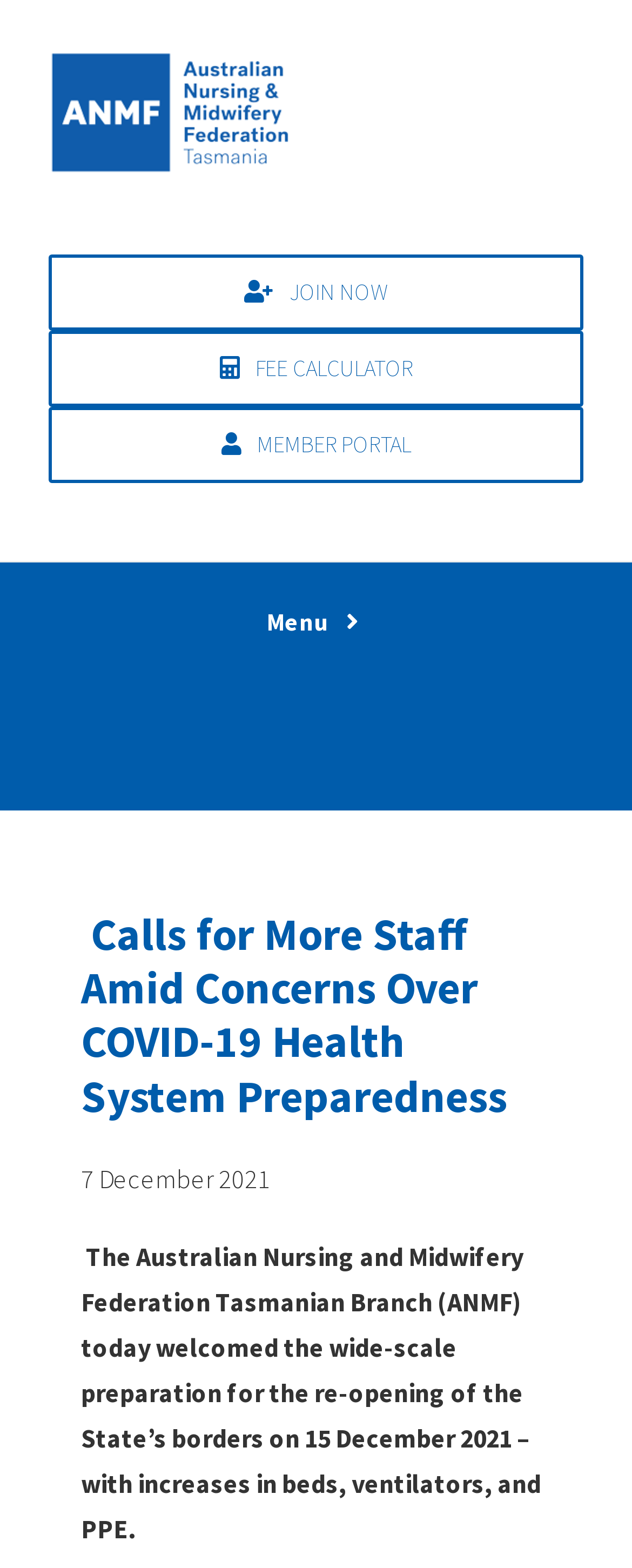Reply to the question with a brief word or phrase: What is the topic of the article?

COVID-19 Health System Preparedness